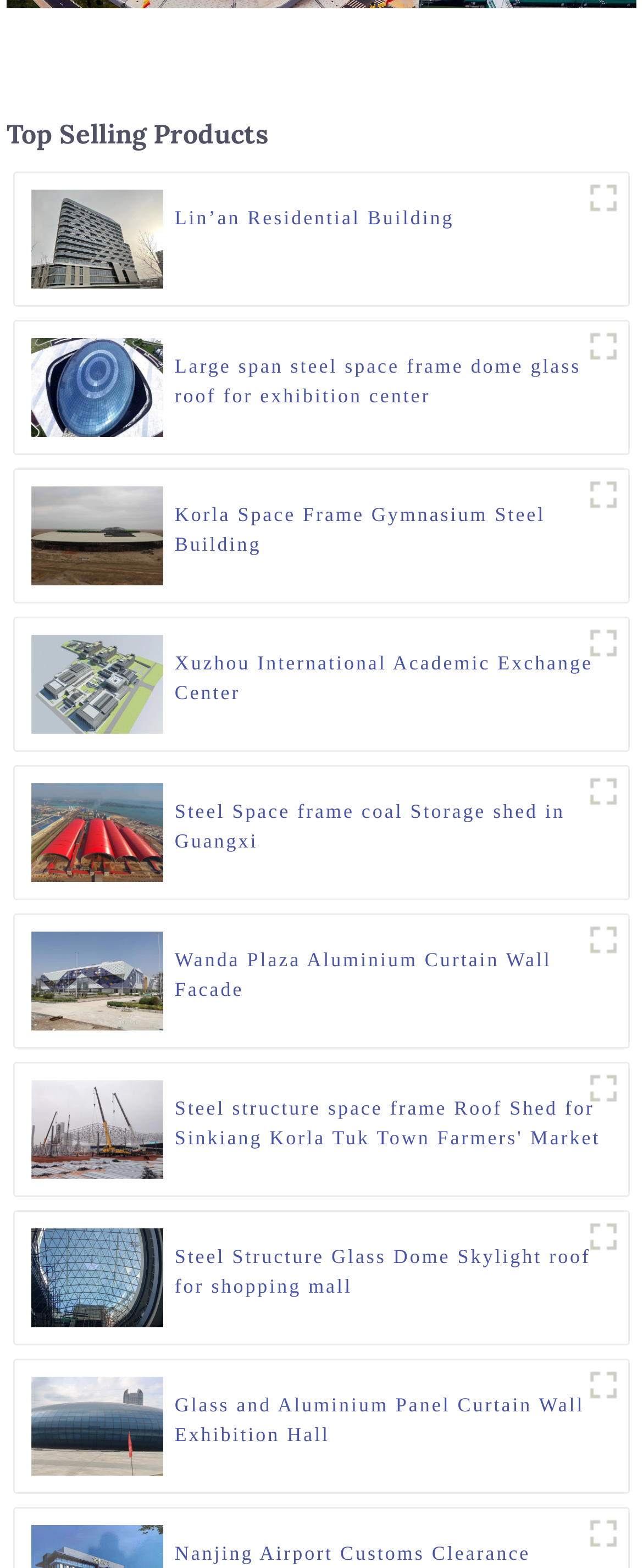Please locate the clickable area by providing the bounding box coordinates to follow this instruction: "View Lin’an Residential Building details".

[0.048, 0.144, 0.254, 0.159]